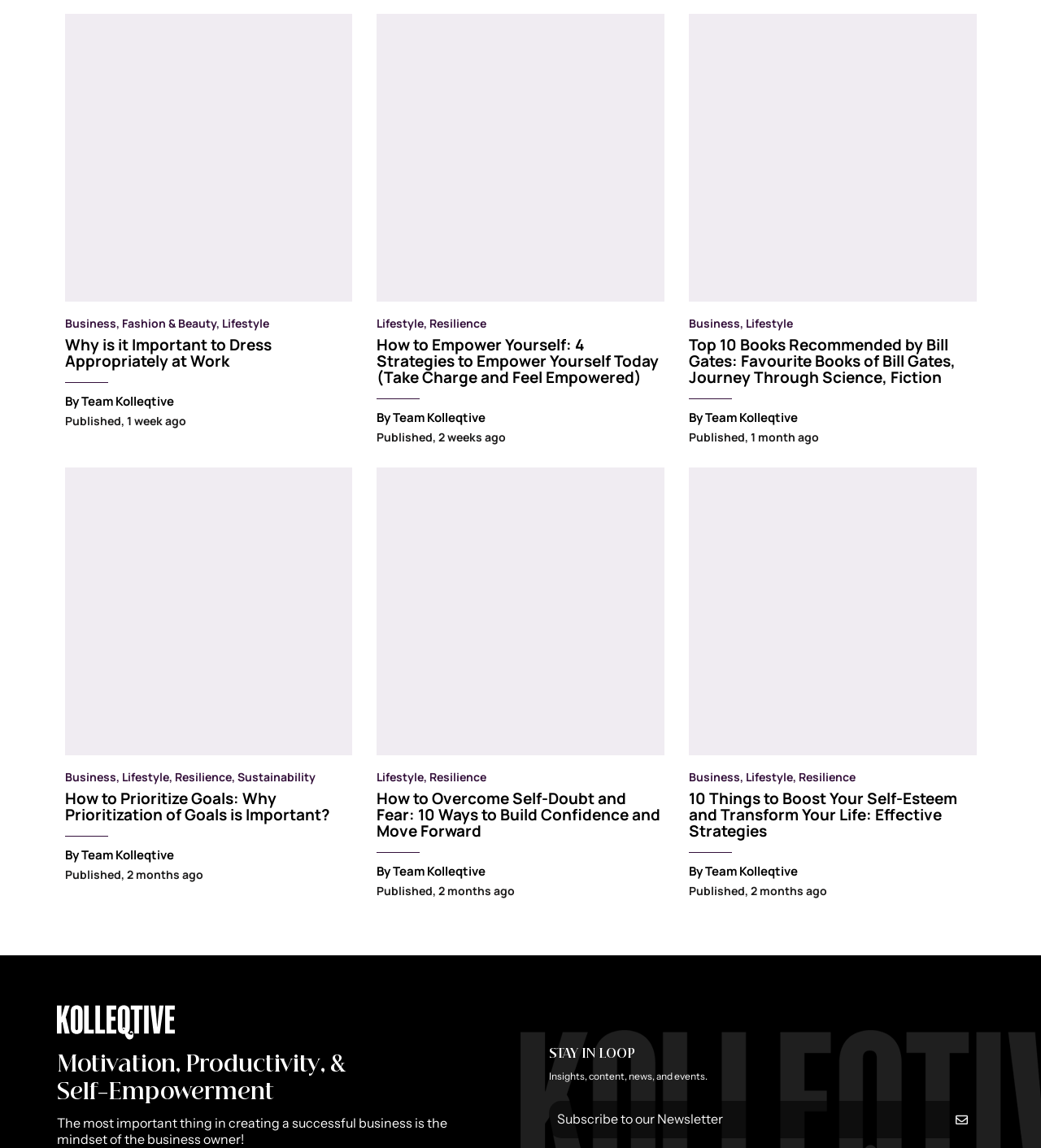Please specify the coordinates of the bounding box for the element that should be clicked to carry out this instruction: "Open the accordion to stay in the loop". The coordinates must be four float numbers between 0 and 1, formatted as [left, top, right, bottom].

[0.527, 0.959, 0.938, 0.992]